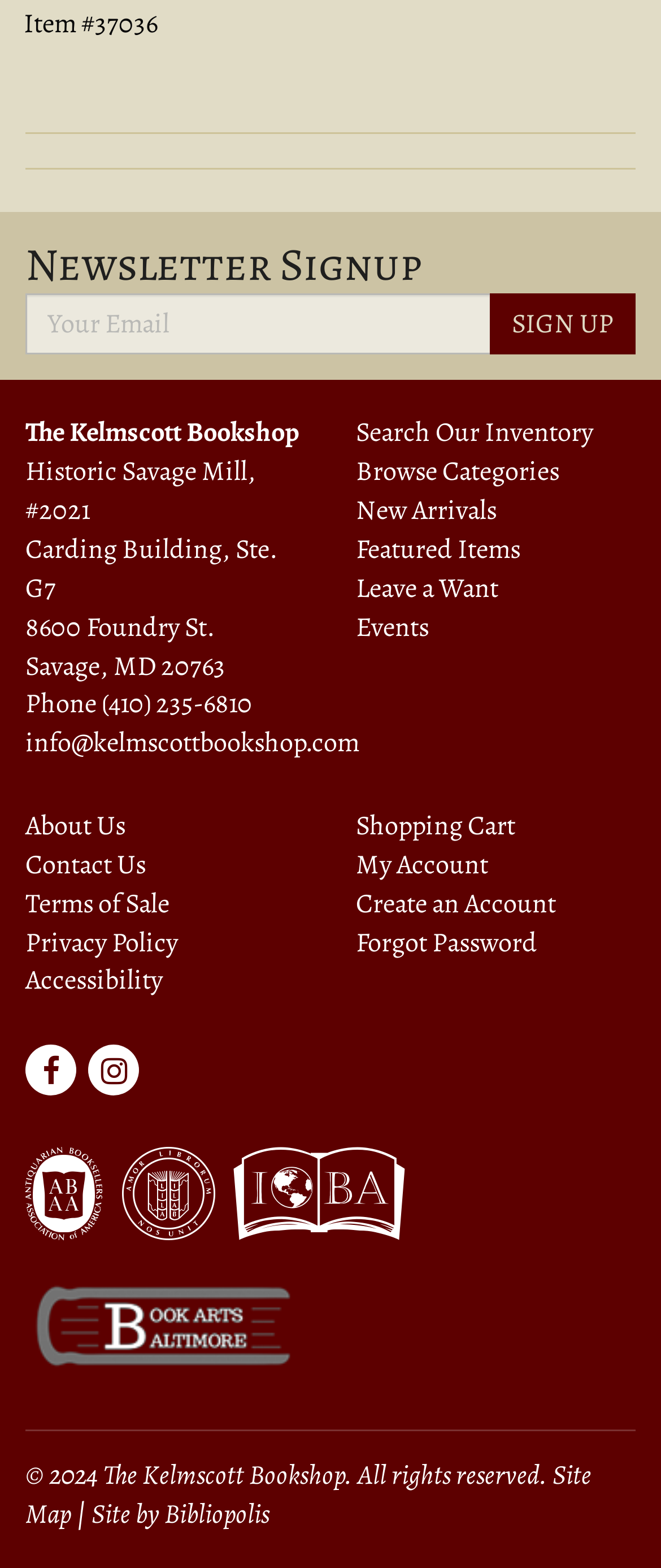Please provide a brief answer to the following inquiry using a single word or phrase:
How many links are there in the footer section?

7